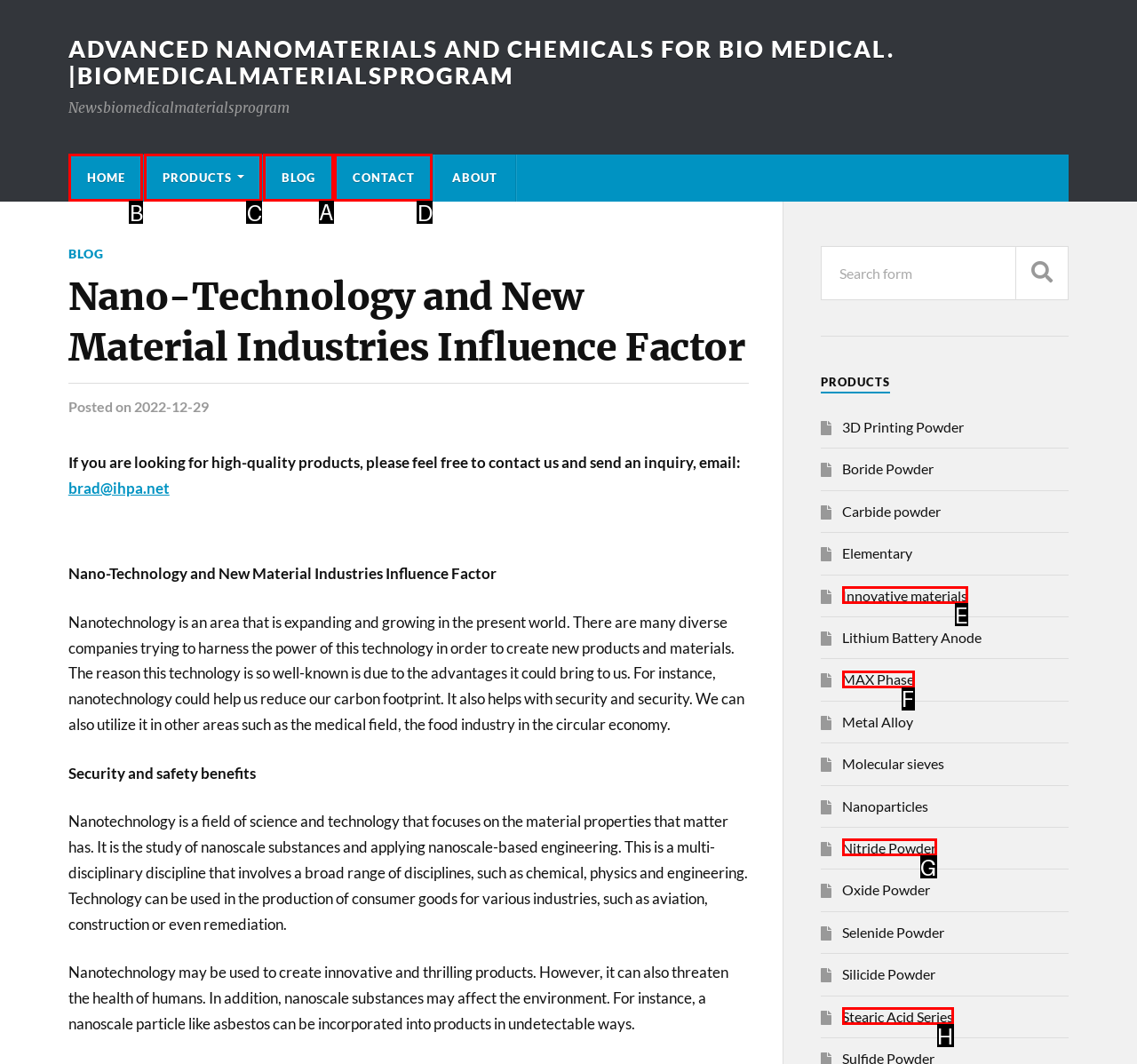Indicate the HTML element that should be clicked to perform the task: Read the blog Reply with the letter corresponding to the chosen option.

A